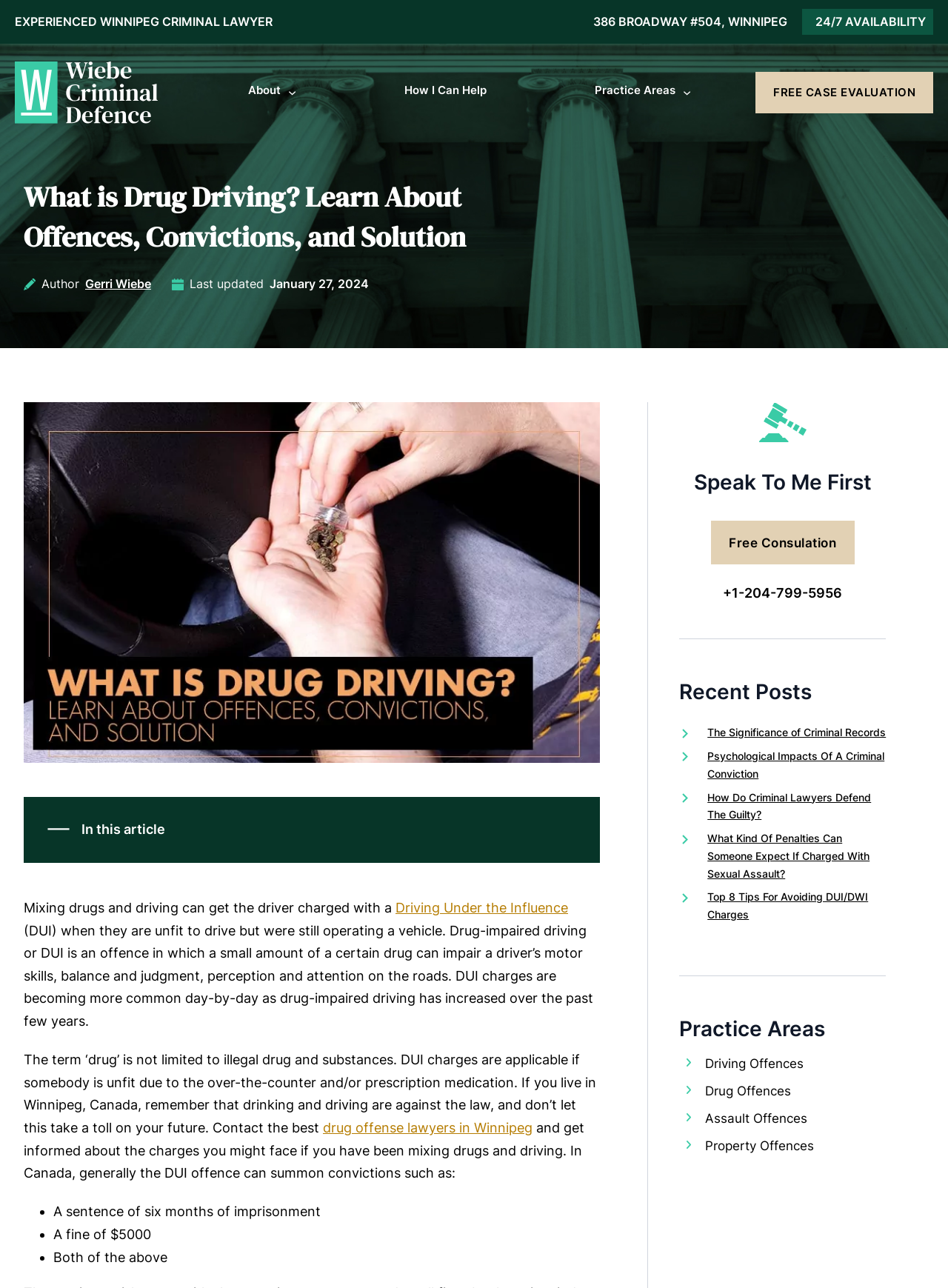Utilize the information from the image to answer the question in detail:
What is the phone number to contact for a free consultation?

The phone number can be found in the section 'Speak To Me First' where it is mentioned as a way to contact for a free consultation.